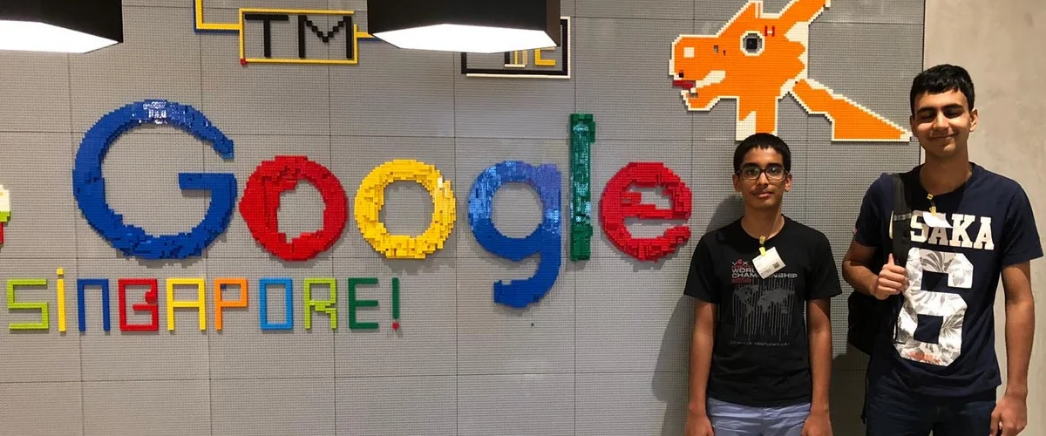What is the theme of the recent article mentioned in the caption?
Using the image as a reference, answer with just one word or a short phrase.

tech-driven solutions